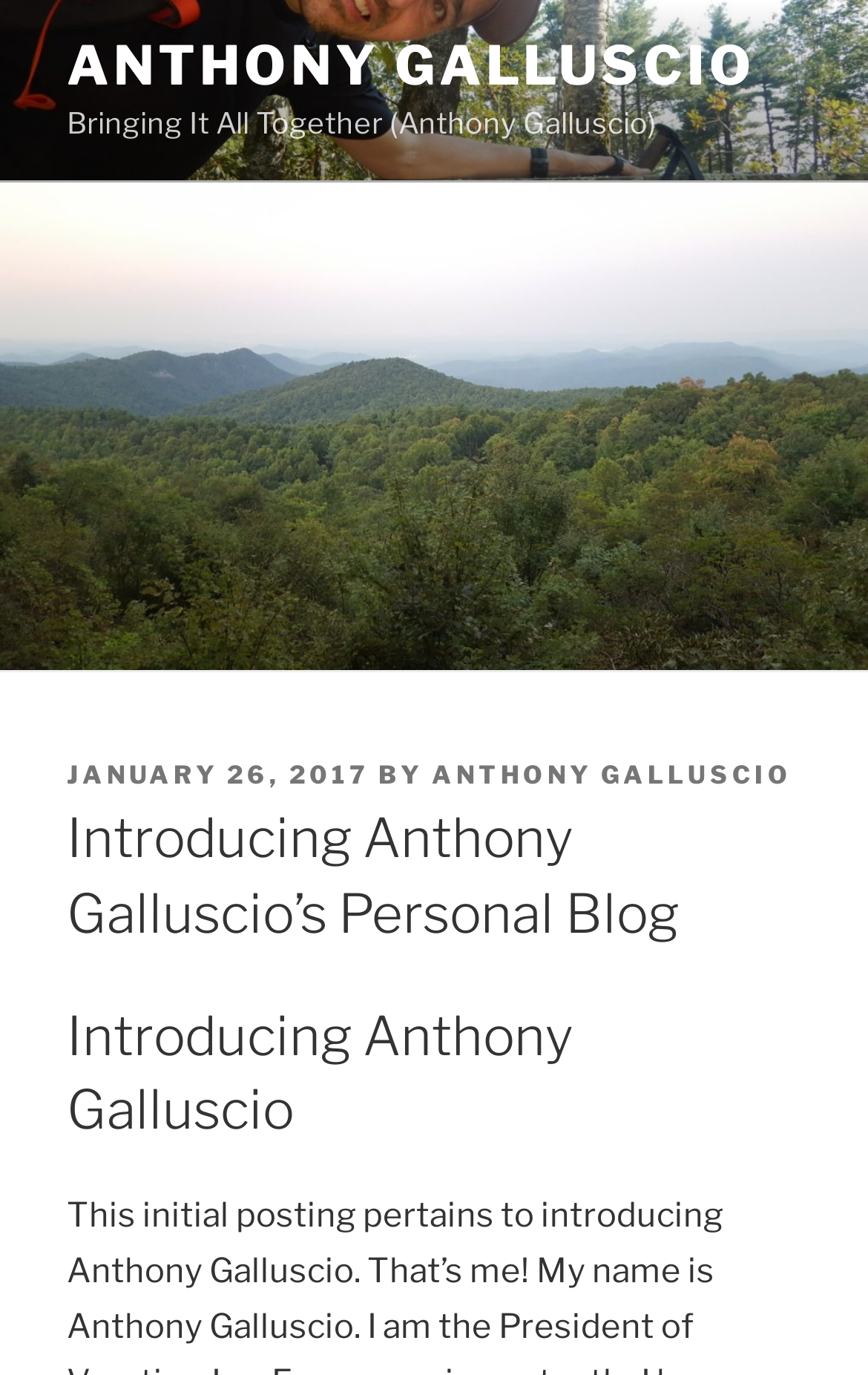Locate the primary headline on the webpage and provide its text.

Introducing Anthony Galluscio’s Personal Blog